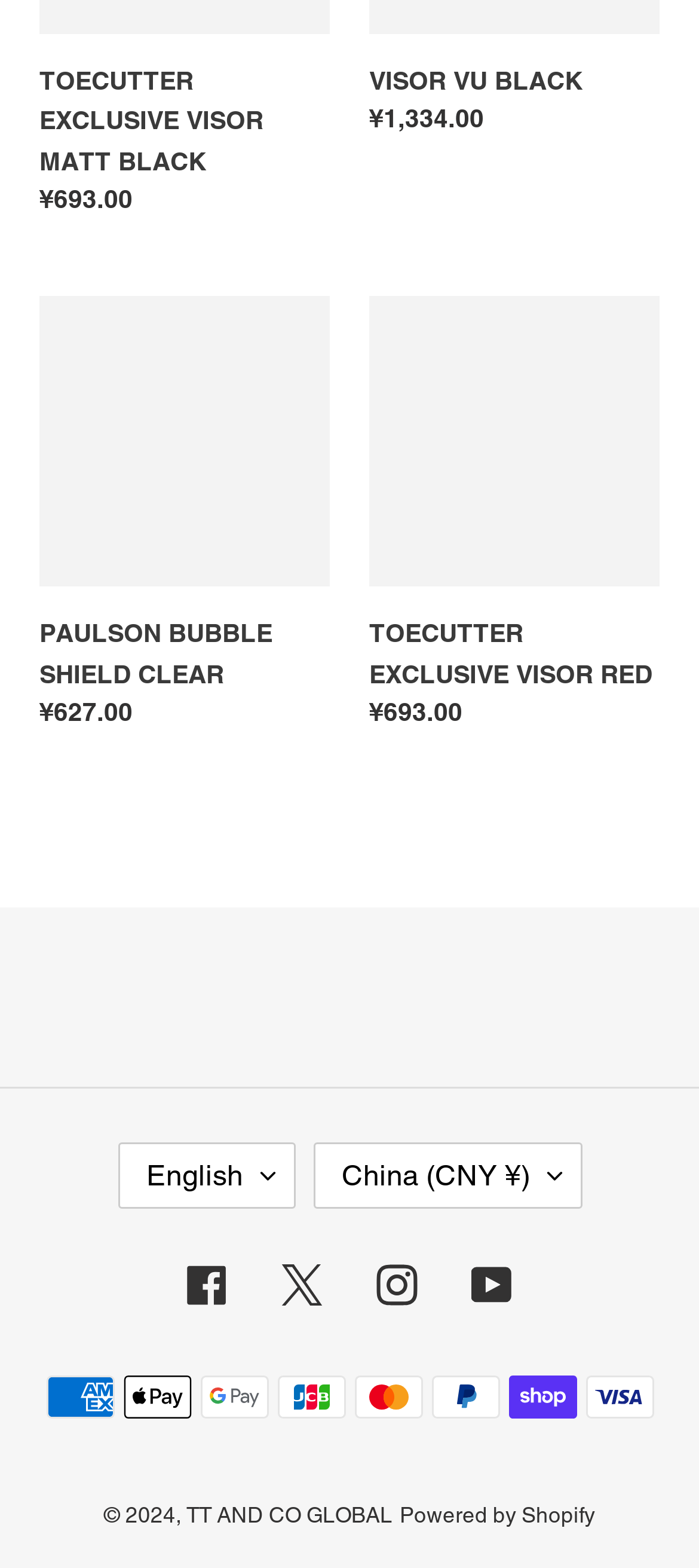Look at the image and give a detailed response to the following question: Who is the copyright holder?

I found the StaticText element '© 2024,' followed by the link element 'TT AND CO GLOBAL', which indicates the copyright holder of the webpage.